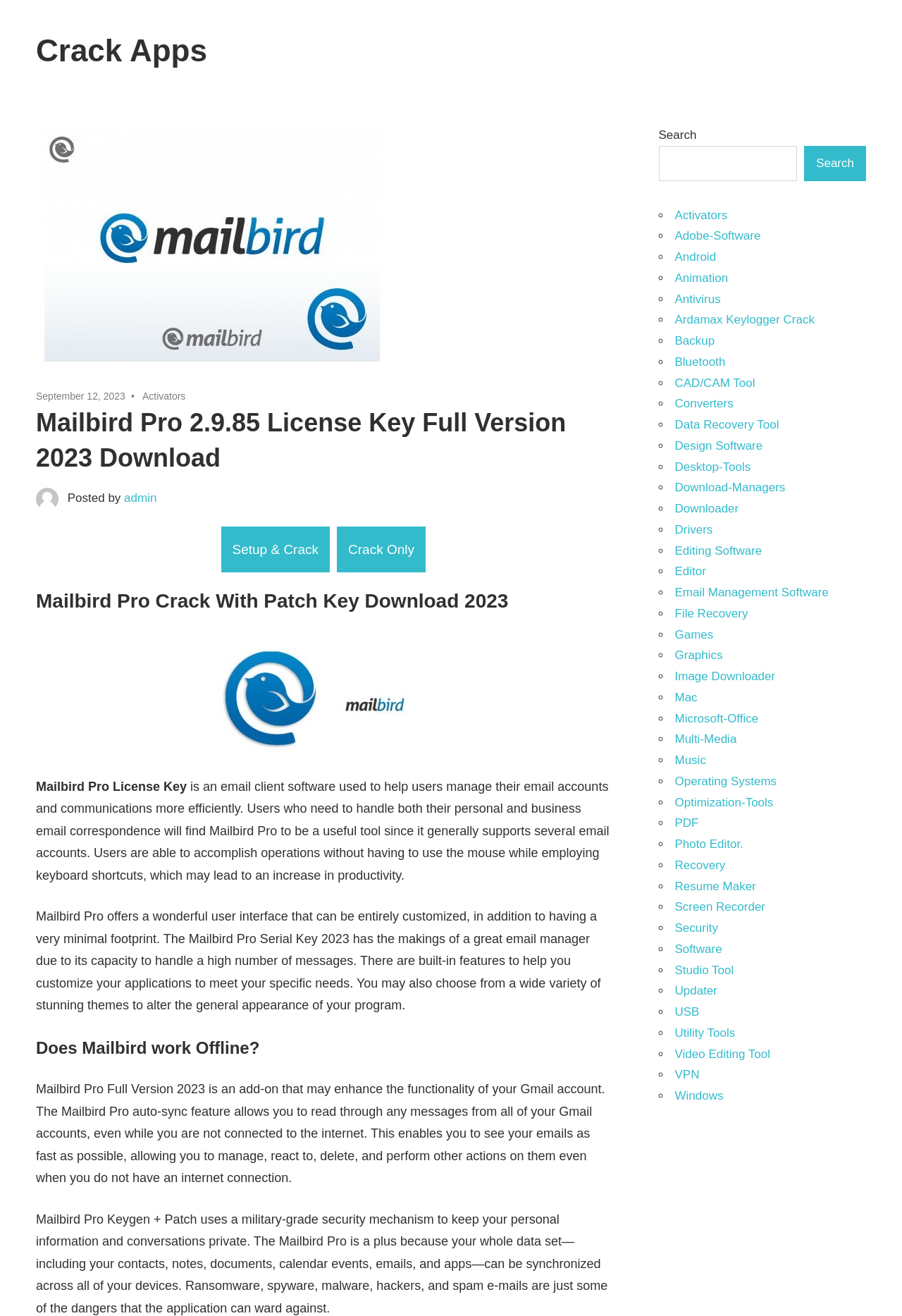Identify the bounding box coordinates of the part that should be clicked to carry out this instruction: "Read about Mailbird Pro License Key".

[0.04, 0.592, 0.207, 0.603]